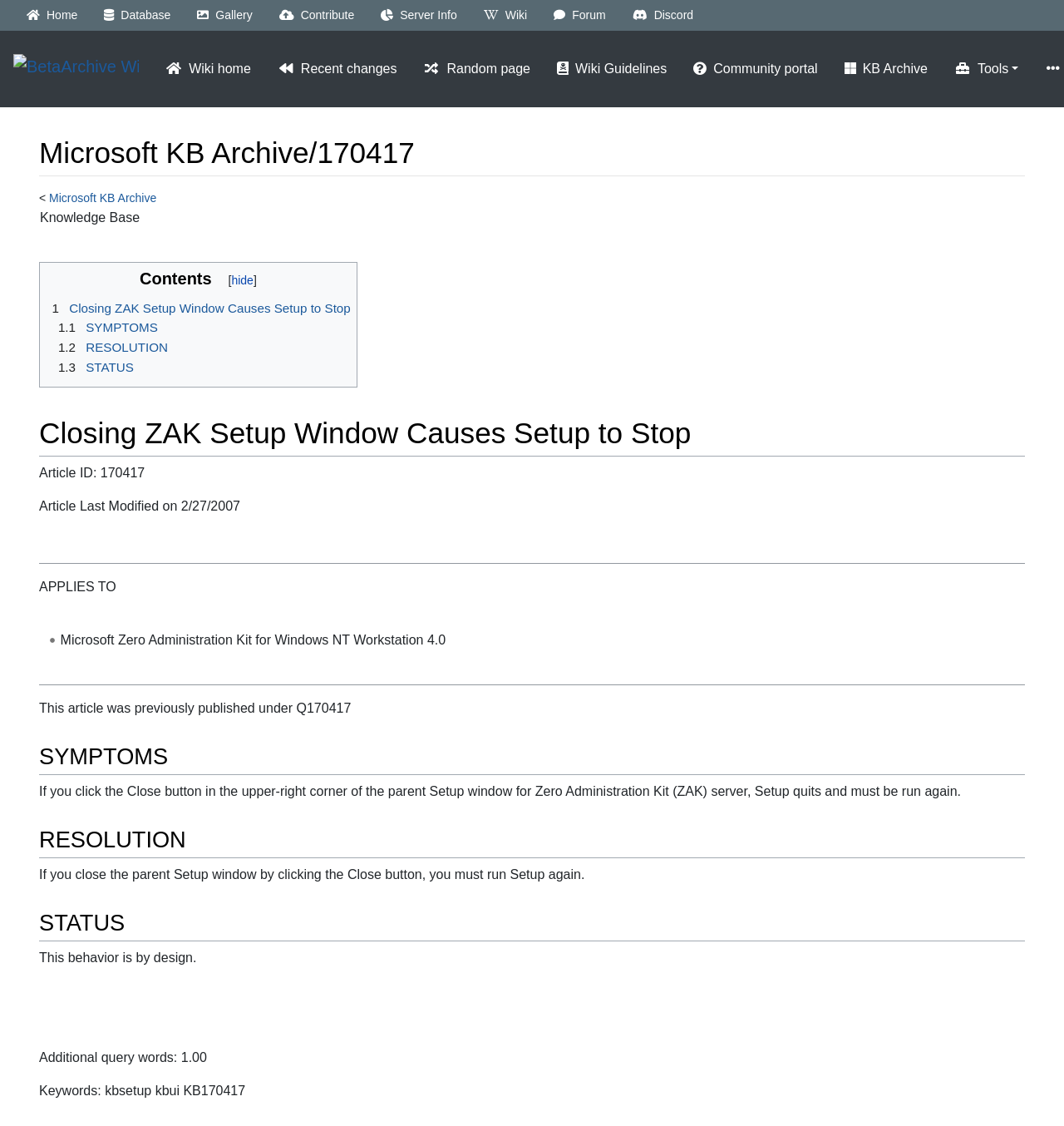Using the details in the image, give a detailed response to the question below:
What is the article ID?

The article ID can be found in the static text 'Article ID: 170417' located at the top of the webpage, below the heading 'Closing ZAK Setup Window Causes Setup to Stop'.